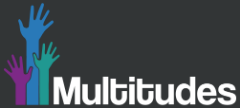Utilize the details in the image to thoroughly answer the following question: What is the font style of the word 'Multitudes'?

The caption describes the word 'Multitudes' as being prominently displayed in a bold, modern font, which reinforces the foundation's commitment to fostering inclusivity and participation in society.